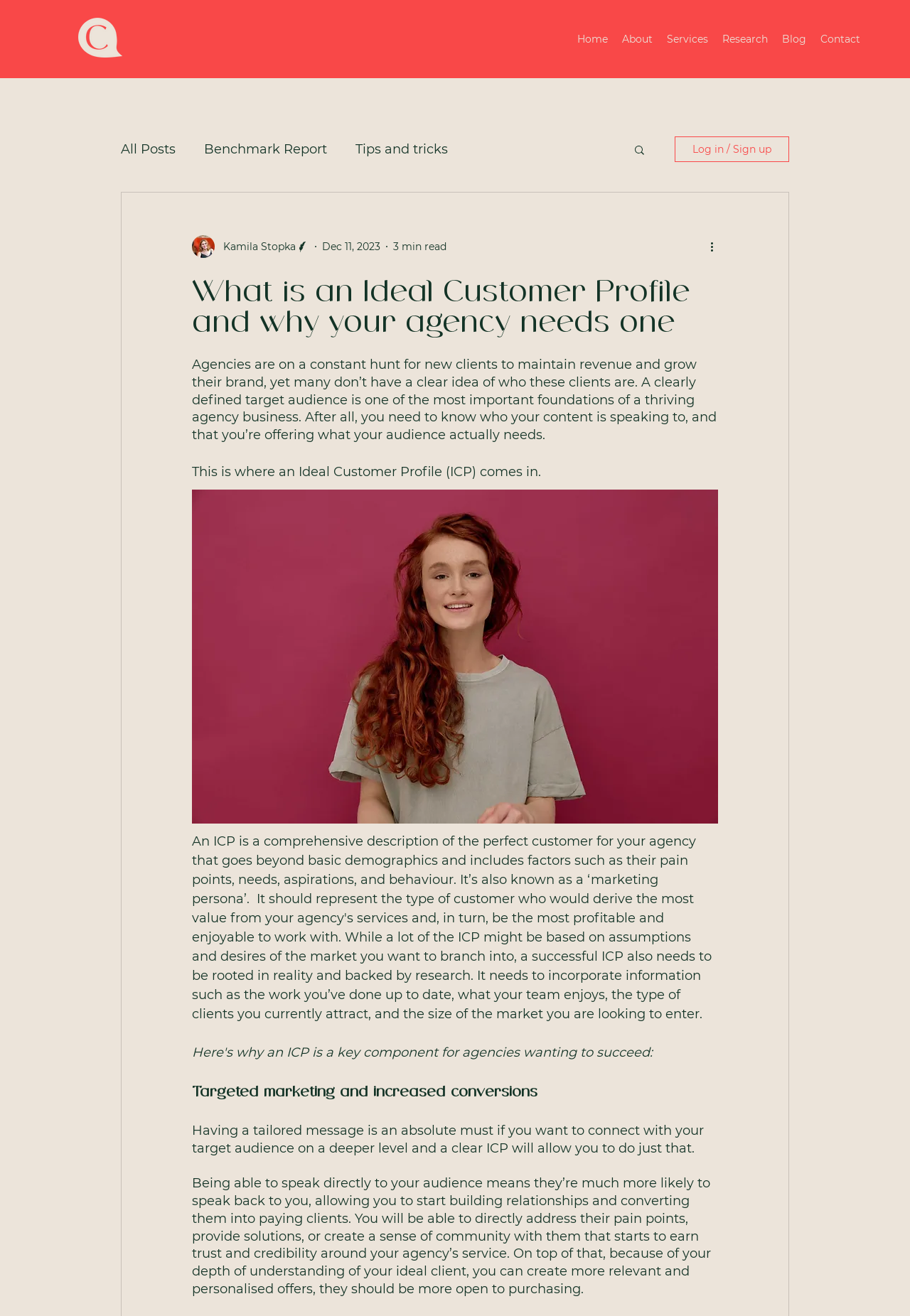Locate the bounding box of the UI element described by: "aria-label="More actions"" in the given webpage screenshot.

[0.778, 0.181, 0.797, 0.194]